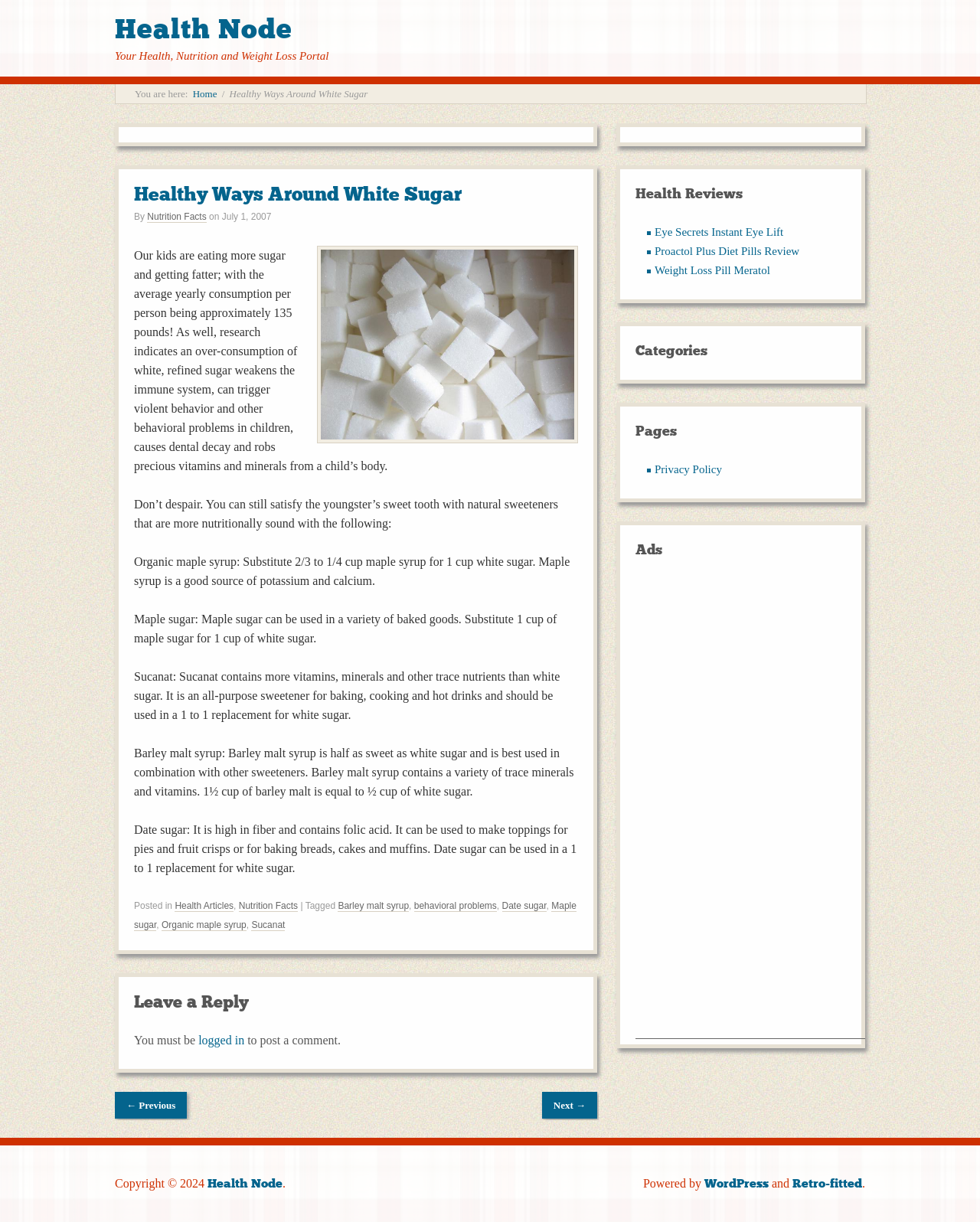Specify the bounding box coordinates for the region that must be clicked to perform the given instruction: "View the 'Health Reviews'".

[0.648, 0.151, 0.863, 0.167]